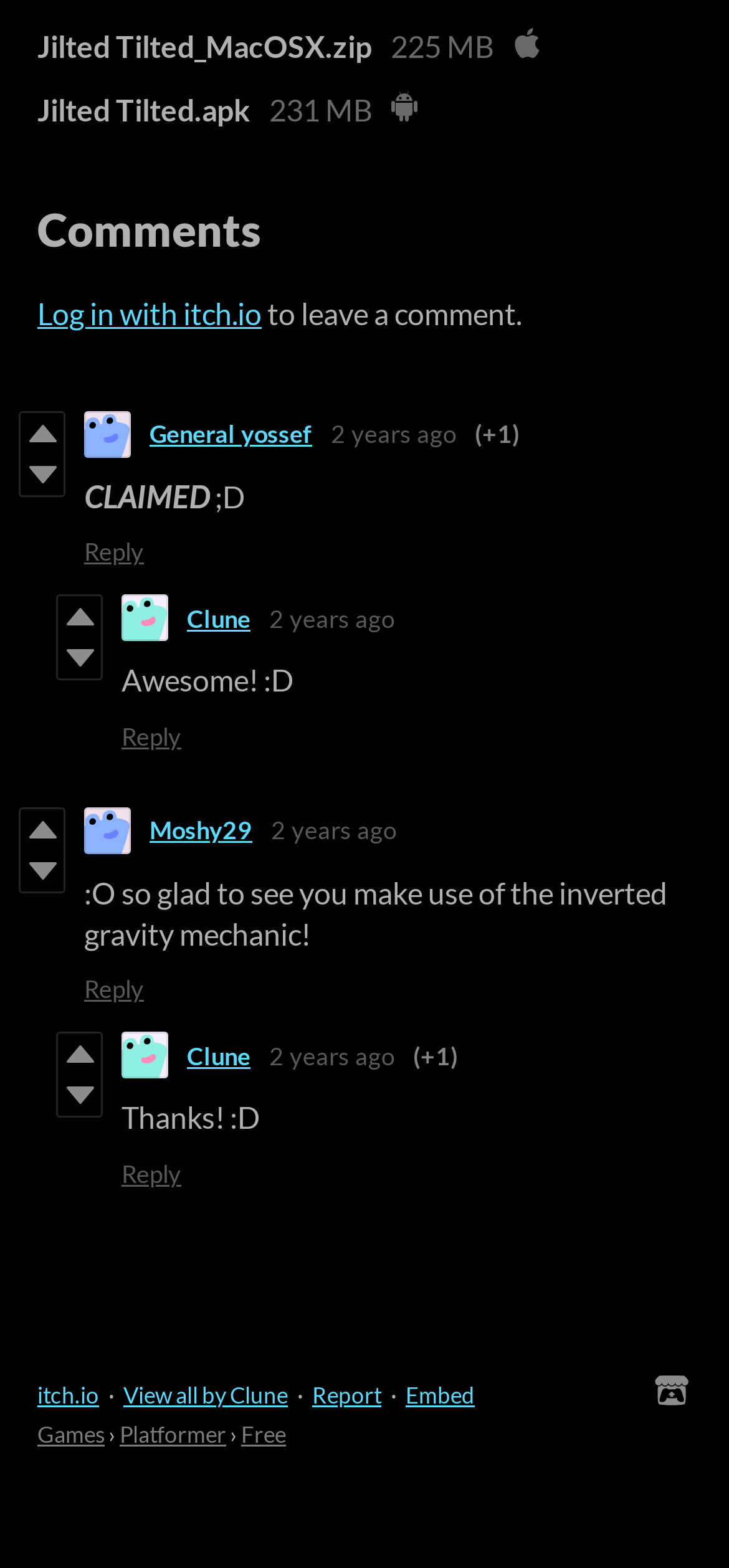Identify the bounding box coordinates for the element you need to click to achieve the following task: "Vote up". The coordinates must be four float values ranging from 0 to 1, formatted as [left, top, right, bottom].

[0.028, 0.263, 0.087, 0.289]